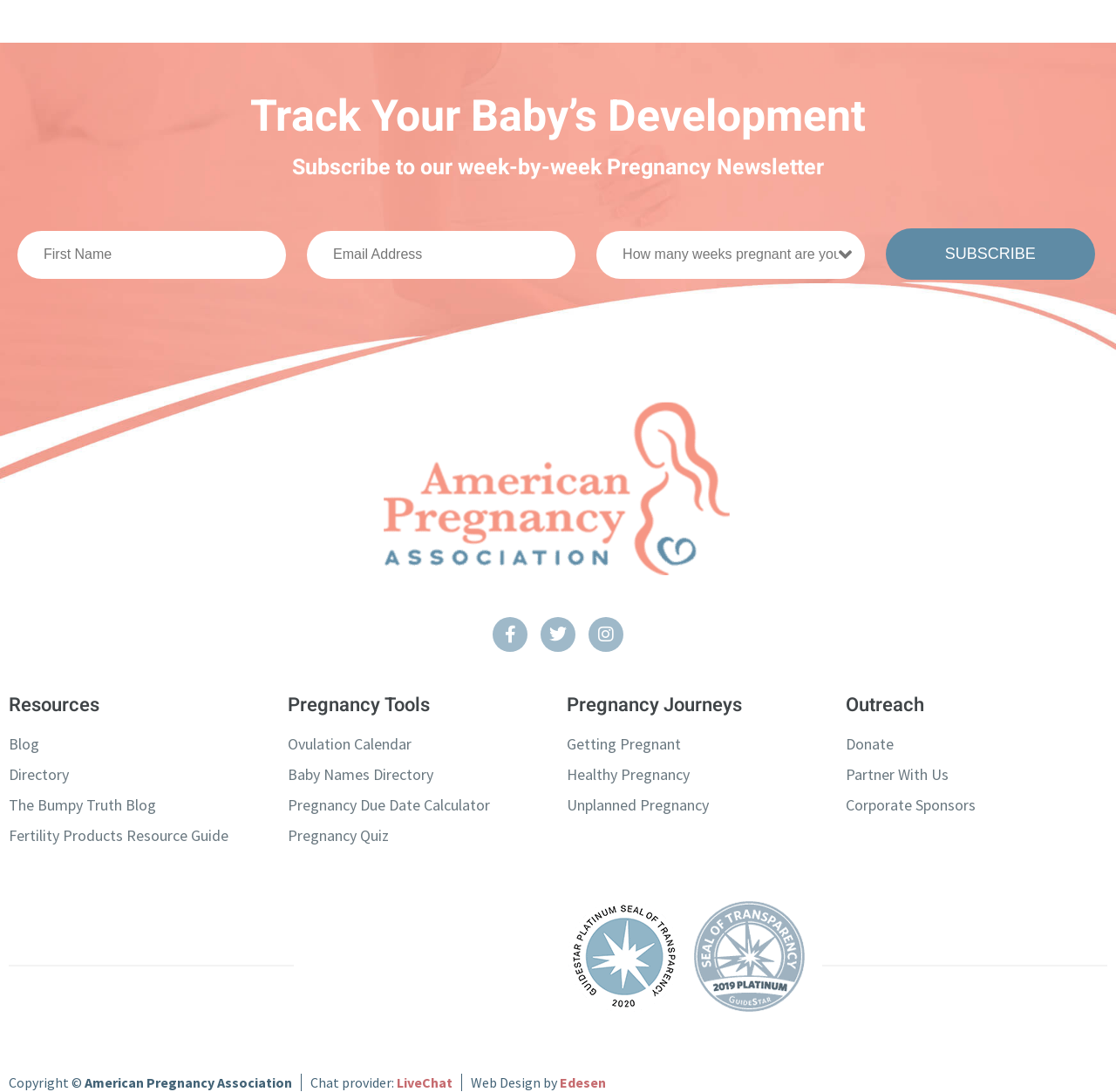Determine the bounding box coordinates of the clickable element necessary to fulfill the instruction: "Calculate your pregnancy due date". Provide the coordinates as four float numbers within the 0 to 1 range, i.e., [left, top, right, bottom].

[0.258, 0.726, 0.492, 0.748]